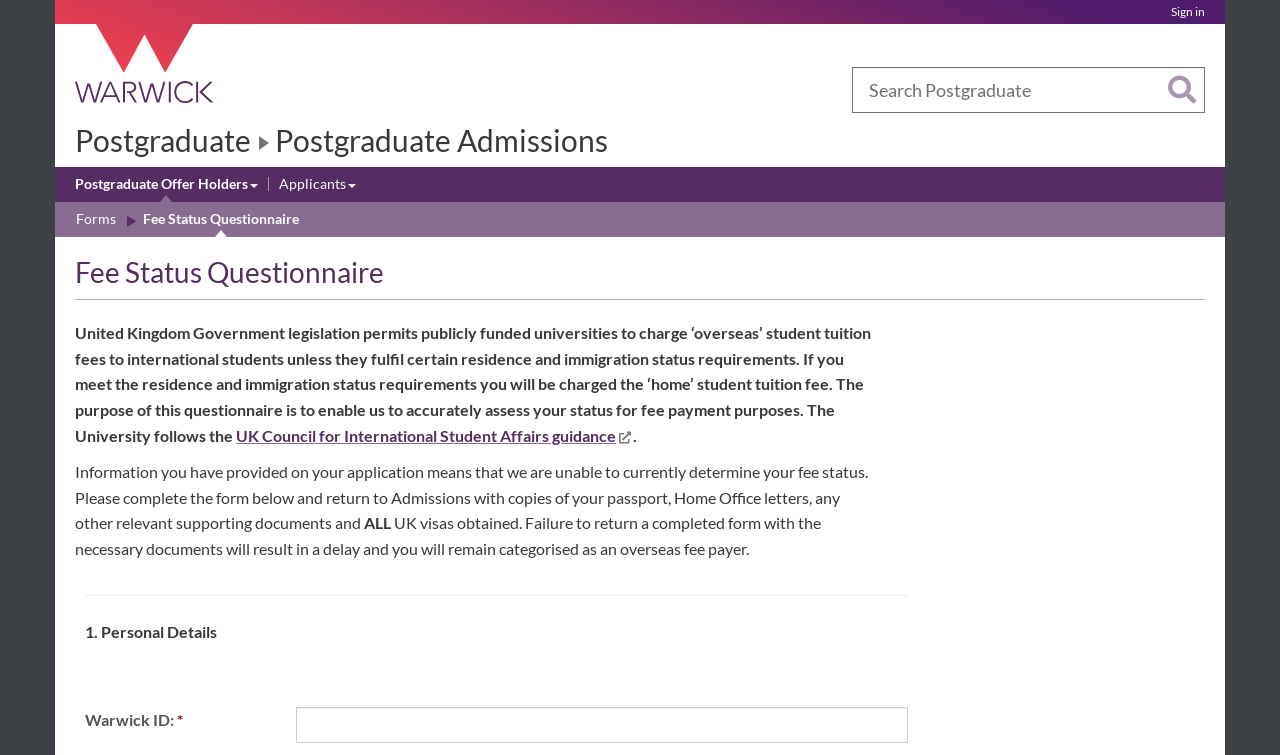Create an in-depth description of the webpage, covering main sections.

The webpage appears to be a university webpage, specifically the University of Warwick, with a focus on postgraduate admissions. At the top, there is a utility bar with a "Sign in" link on the right side. Below this, there is a university logo and a link to the university's homepage.

On the left side, there is a navigation menu with links to various sections, including "Study", "Research", "Business", "Alumni", "News", and "Engagement". Next to this menu, there is a search bar with a combobox and a "Search" button.

The main content of the page is divided into sections. The first section has a heading "Postgraduate Admissions" and links to related pages, including "Postgraduate" and "Postgraduate Admissions". Below this, there is a primary navigation menu with links to "Postgraduate Offer Holders" and "Applicants", each with a submenu.

The next section has a secondary navigation menu with links to "Forms" and "Fee Status Questionnaire". The main content of this section is a form with a heading "Fee Status Questionnaire" and a description explaining the purpose of the questionnaire. The form appears to be related to determining fee status for international students.

The form has several sections, including a paragraph explaining the UK Government's legislation on tuition fees for international students. There is also a link to the UK Council for International Student Affairs guidance. The form then asks for personal details, including a Warwick ID, which is required.

Overall, the webpage appears to be a resource for postgraduate students or applicants, providing information and forms related to admissions and fee status.